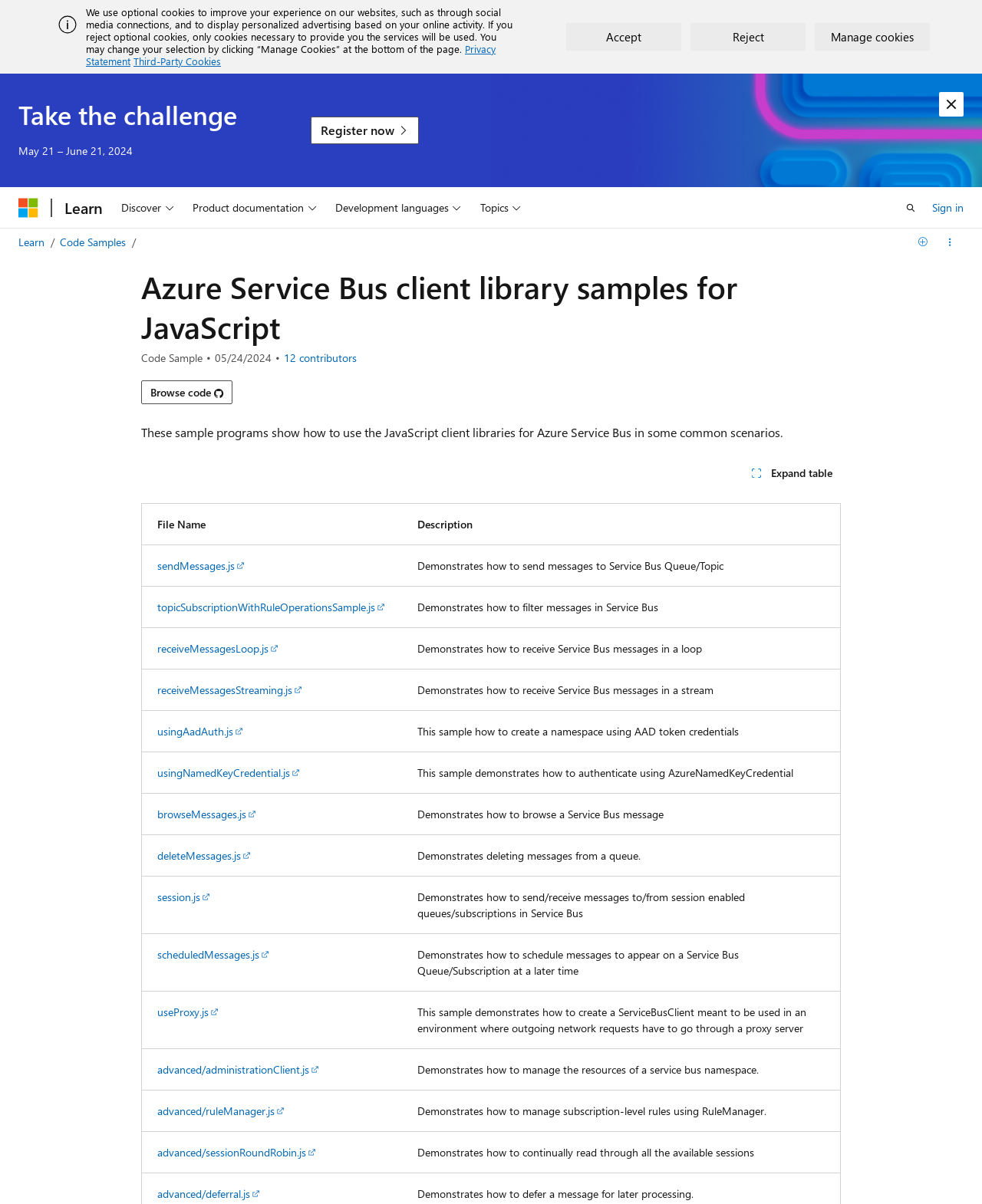Respond to the following question with a brief word or phrase:
How many rows are displayed in the table?

9